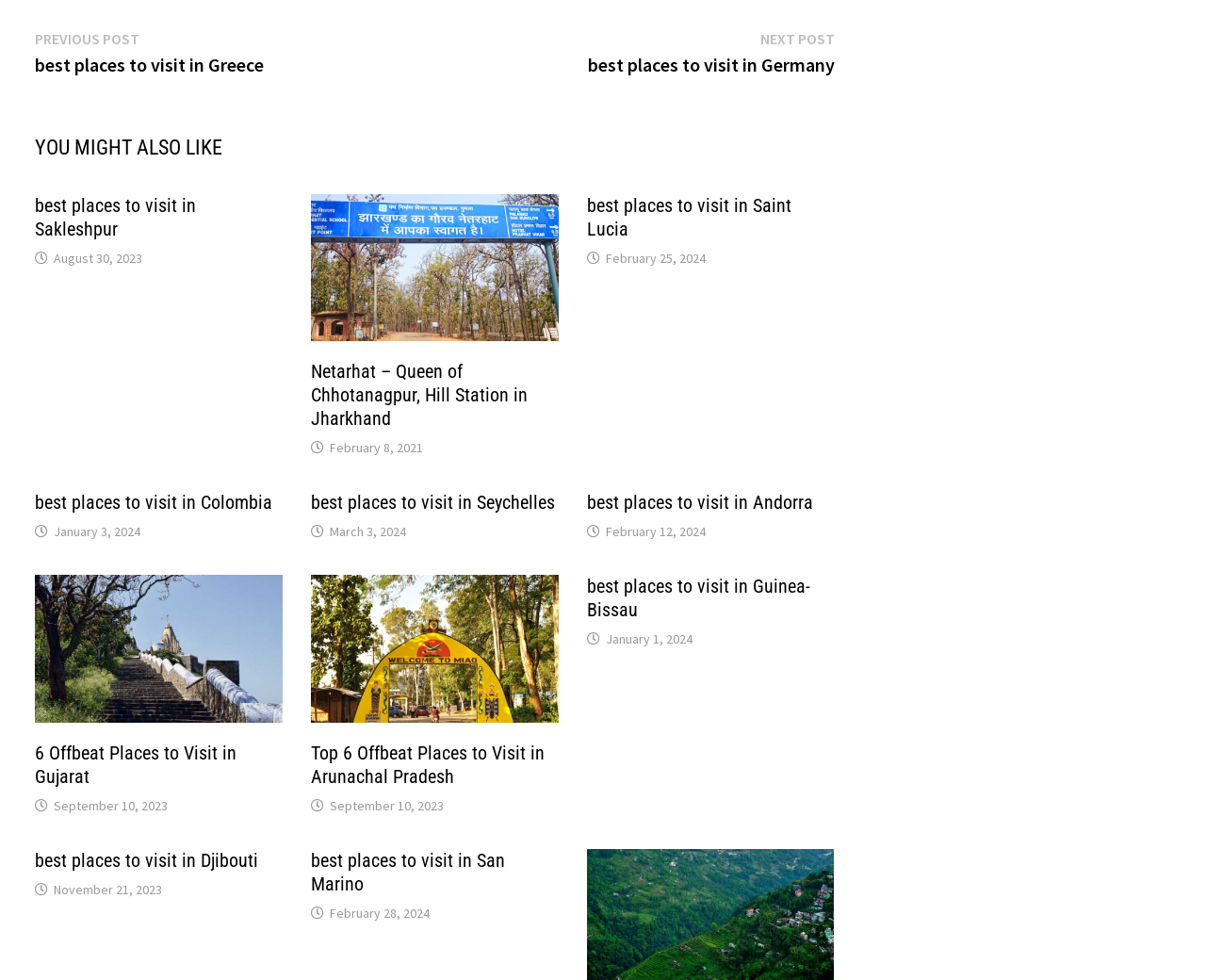Give a one-word or short phrase answer to the question: 
What is the previous post about?

best places to visit in Greece